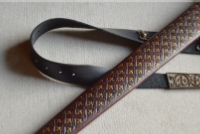Illustrate the image with a detailed caption.

The image showcases a beautifully crafted medieval sword belt, designed with intricate patterns and a rich color palette. The belt features an oxblood leather strap, which is adorned with decorative motifs, reflecting the artistry of the 14th century. This type of belt was widely used during the period and demonstrates both functionality and aesthetic appeal. The contrasting black leather strap also adds to its elegance. Such a belt not only served to secure the sword but also as a statement piece of craftsmanship, indicative of the fashion and weaponry of its time. The overall design emphasizes the blend of utility and ornate detailing commonly found in medieval armaments.